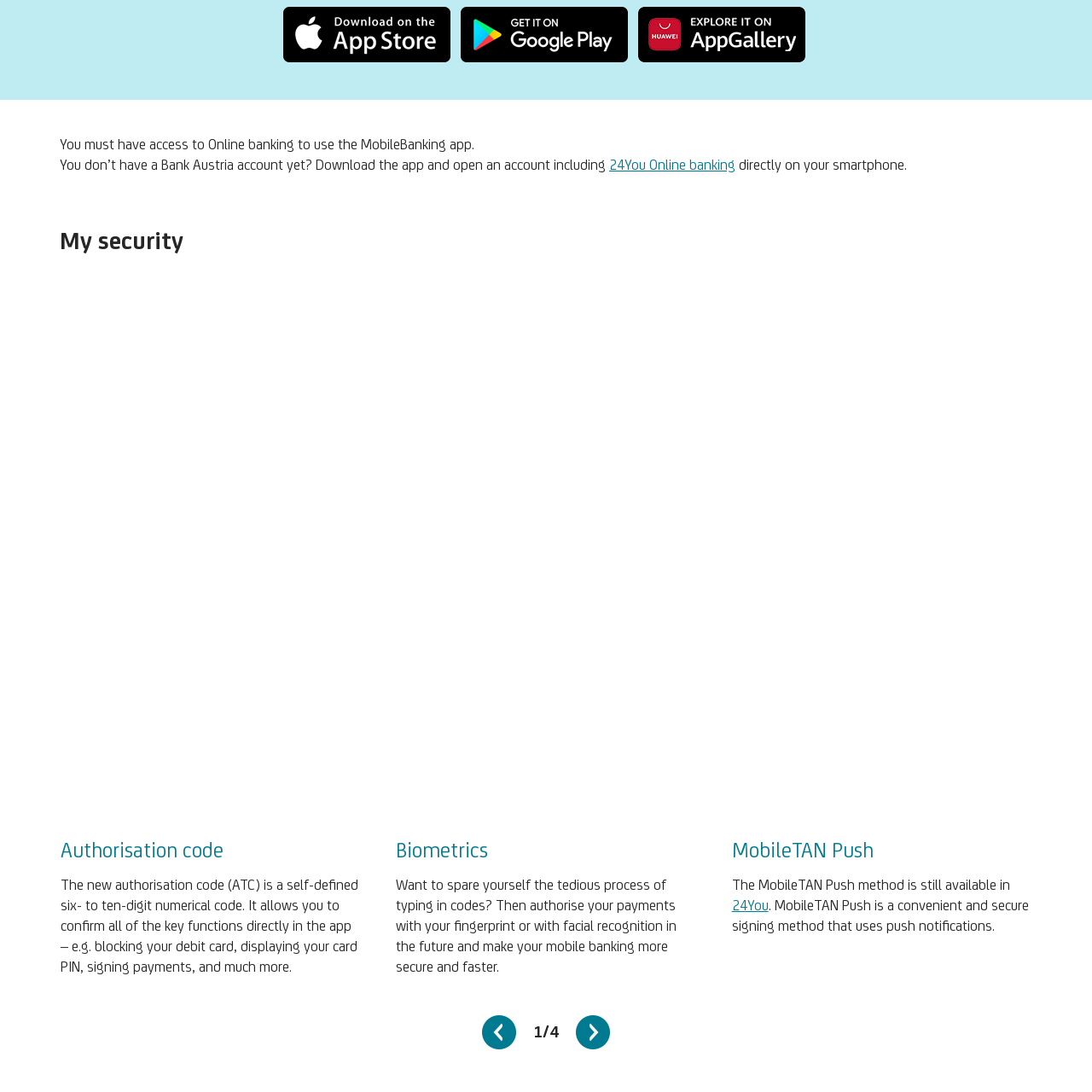Write a thorough description of the contents of the image marked by the red outline.

The image depicts a screenshot of a mobile banking application on an iPhone, showcasing an authorization code entry screen. The interface is designed to facilitate secure transactions, highlighting a customizable six- to ten-digit numerical code known as the Authorization Code (ATC). This code enhances security by allowing users to confirm key functions directly within the app, such as blocking debit cards, displaying card PINs, and signing payments. The layout exemplifies user-friendly navigation, optimal for mobile use, ensuring that banking tasks are both efficient and secure.